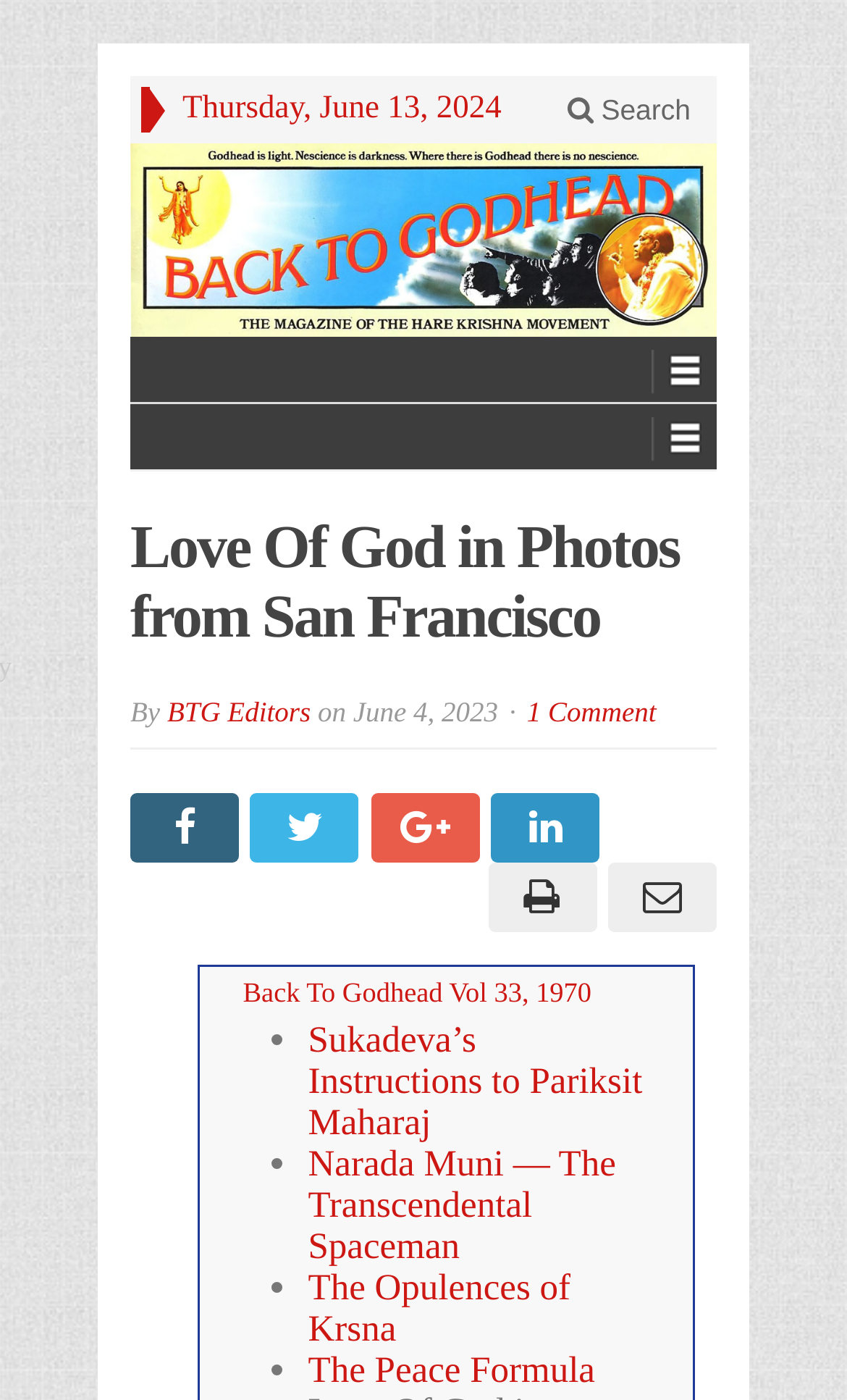Identify the bounding box coordinates for the region to click in order to carry out this instruction: "Read the article 'Sukadeva’s Instructions to Pariksit Maharaj'". Provide the coordinates using four float numbers between 0 and 1, formatted as [left, top, right, bottom].

[0.364, 0.728, 0.758, 0.817]